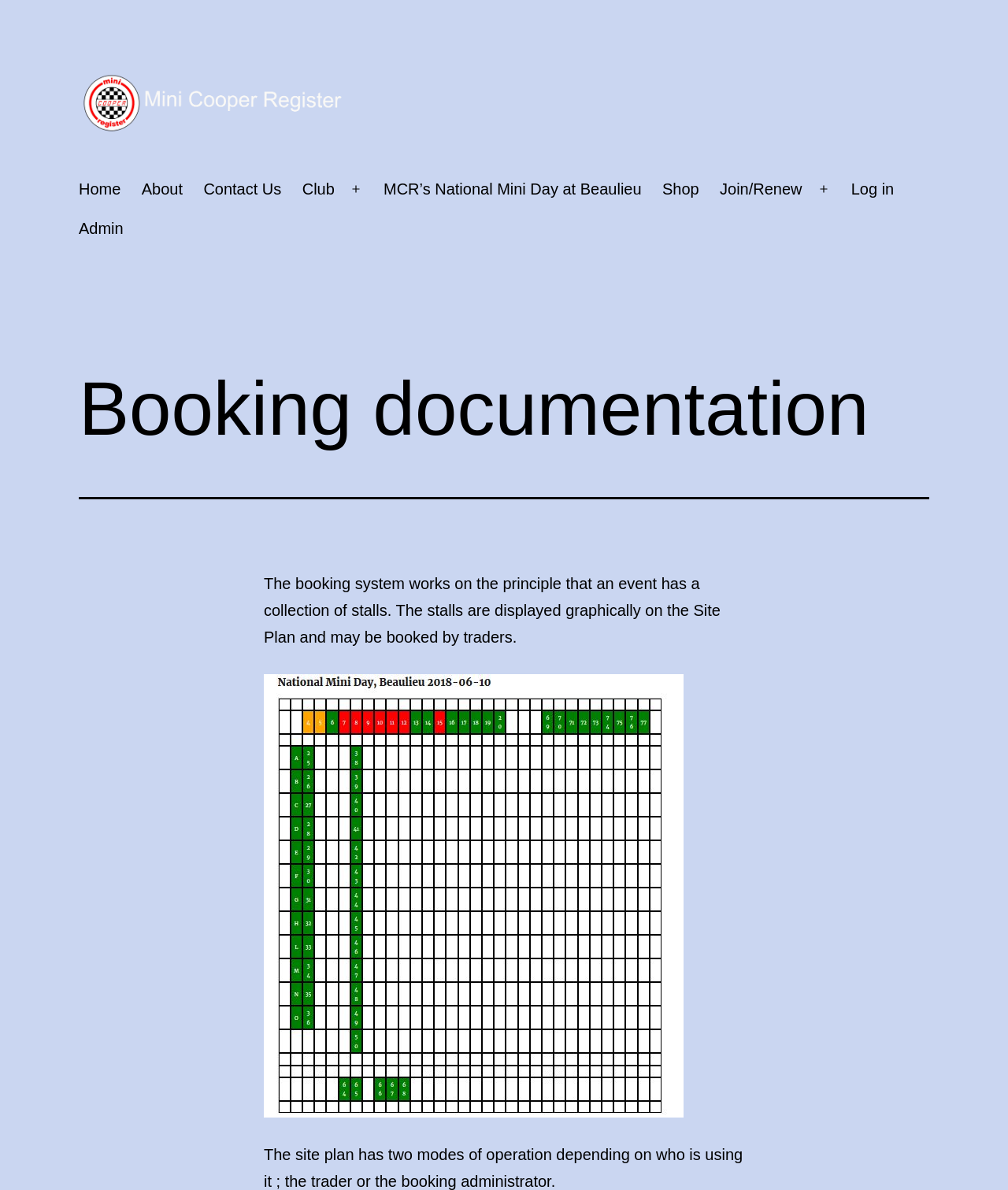Please provide a comprehensive answer to the question based on the screenshot: What is the purpose of the booking system?

The purpose of the booking system can be inferred from the text on the webpage, which states that 'the booking system works on the principle that an event has a collection of stalls. The stalls are displayed graphically on the Site Plan and may be booked by traders'.